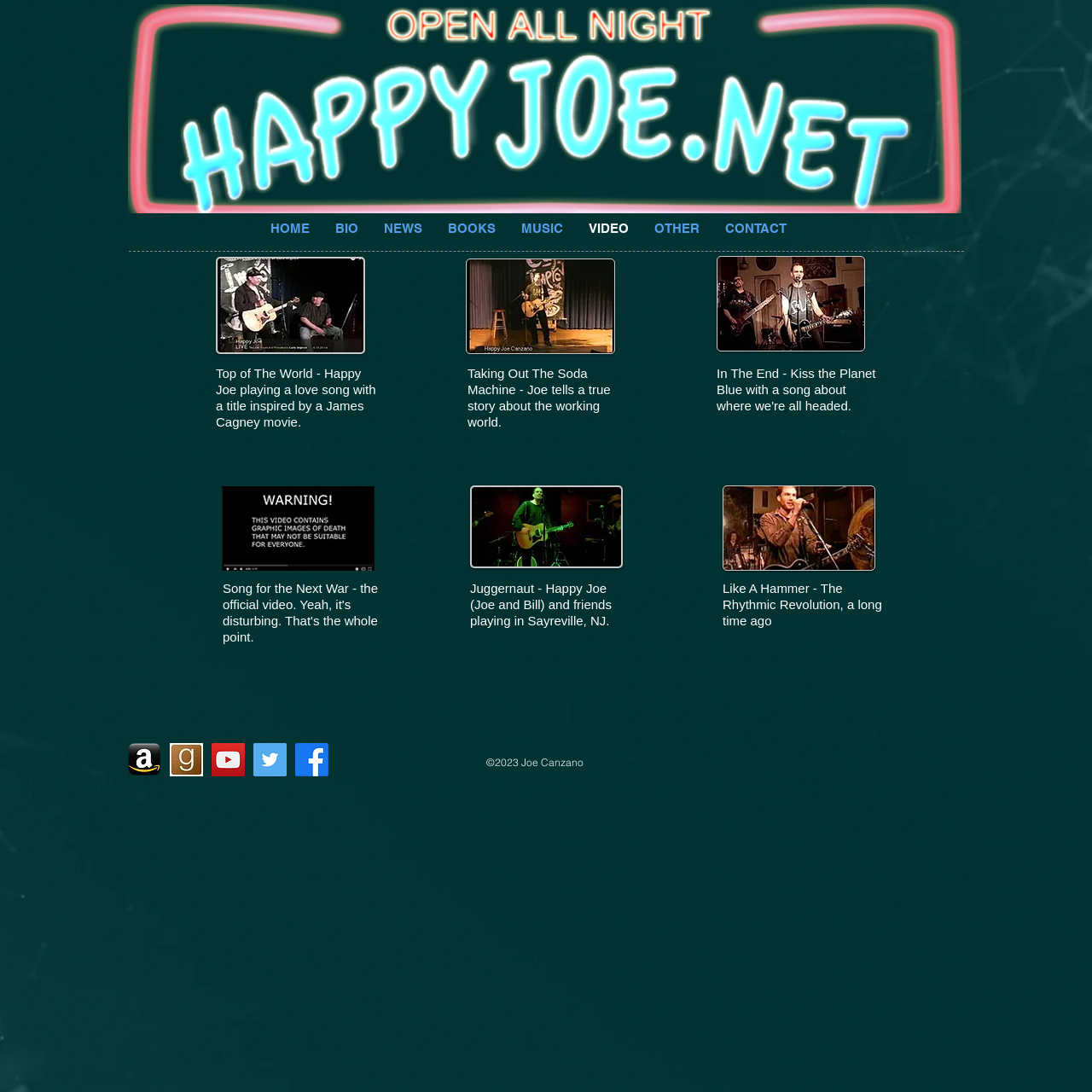Extract the bounding box coordinates of the UI element described: "BIO". Provide the coordinates in the format [left, top, right, bottom] with values ranging from 0 to 1.

[0.295, 0.201, 0.34, 0.214]